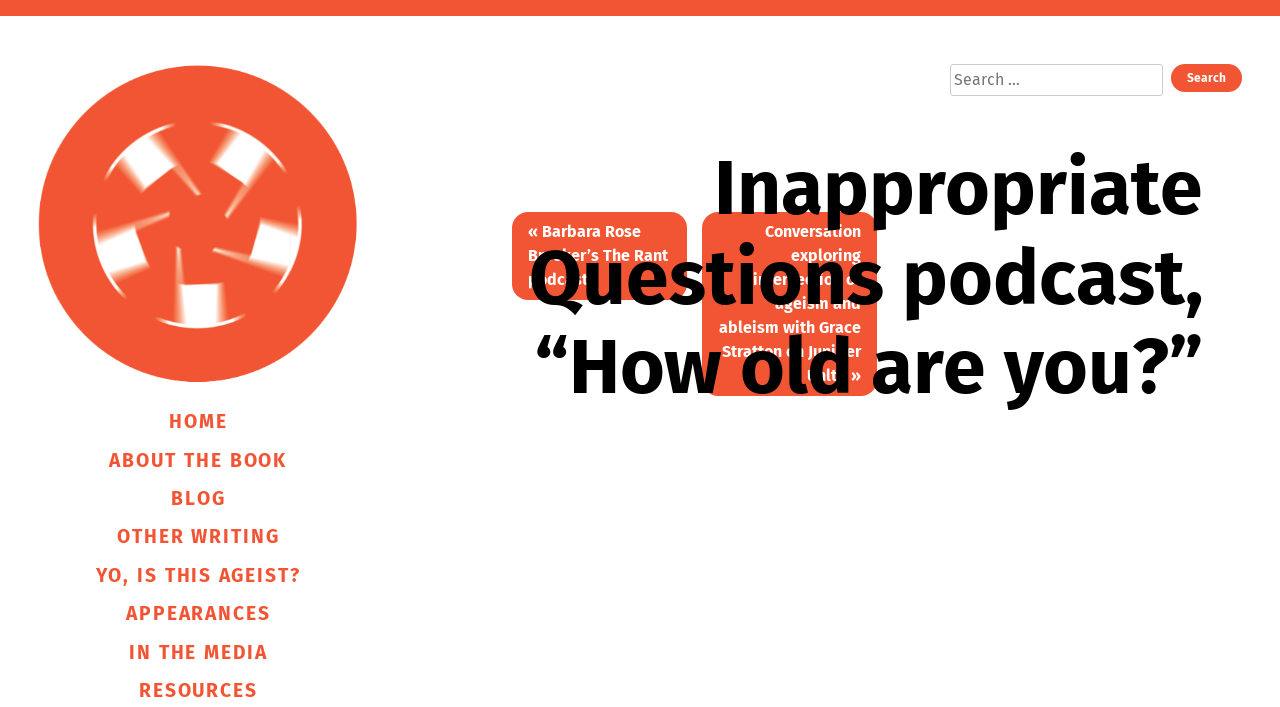Using the details in the image, give a detailed response to the question below:
What is the name of the podcast?

The name of the podcast can be found in the heading of the article section, which is 'Inappropriate Questions podcast, “How old are you?”'.